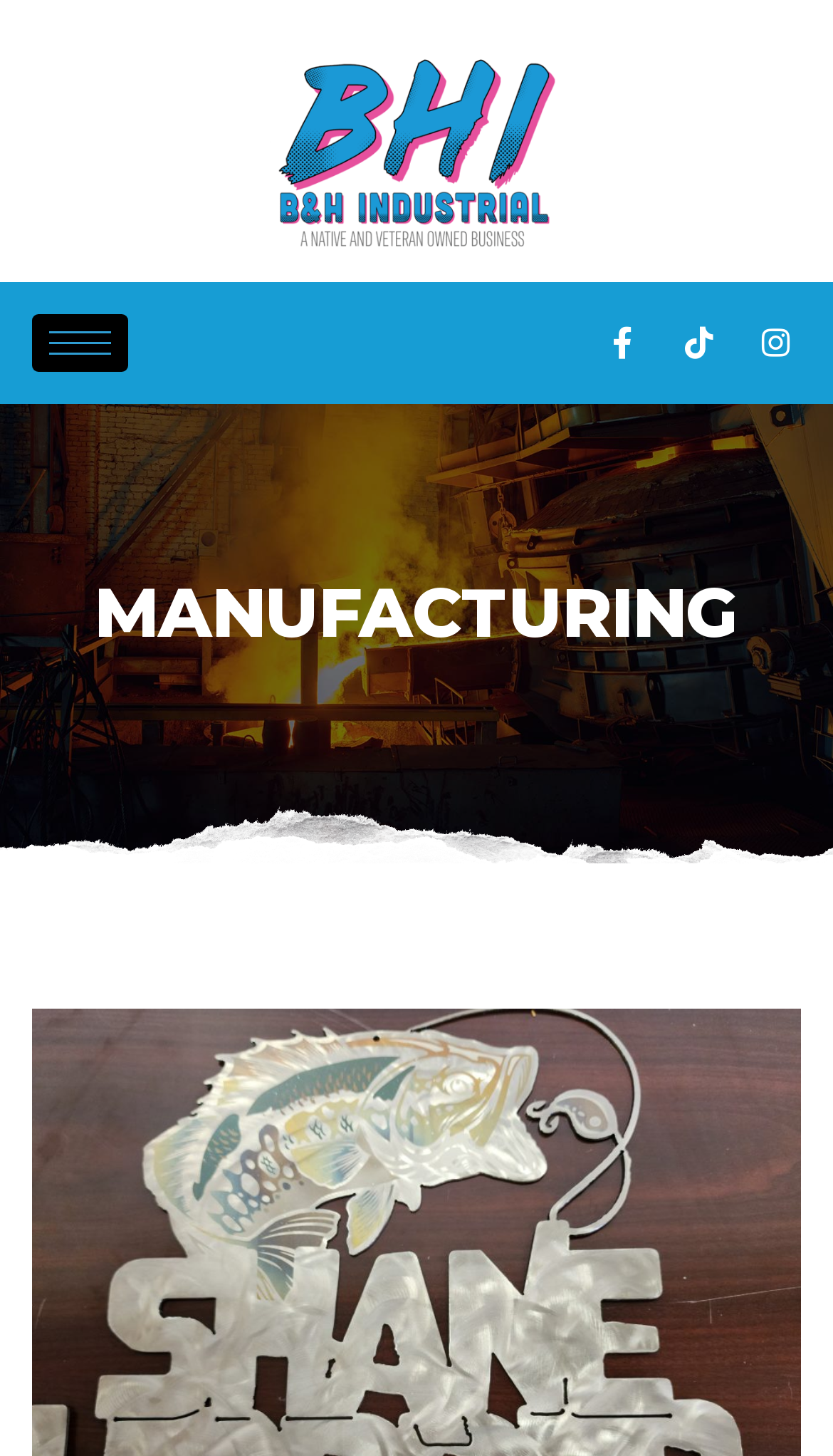Given the content of the image, can you provide a detailed answer to the question?
How many social media links are there?

There are three social media links on the webpage, which are Facebook, Tiktok, and Instagram, located at the top right of the webpage, with bounding boxes of [0.715, 0.218, 0.777, 0.253], [0.808, 0.218, 0.869, 0.253], and [0.9, 0.218, 0.962, 0.253] respectively.